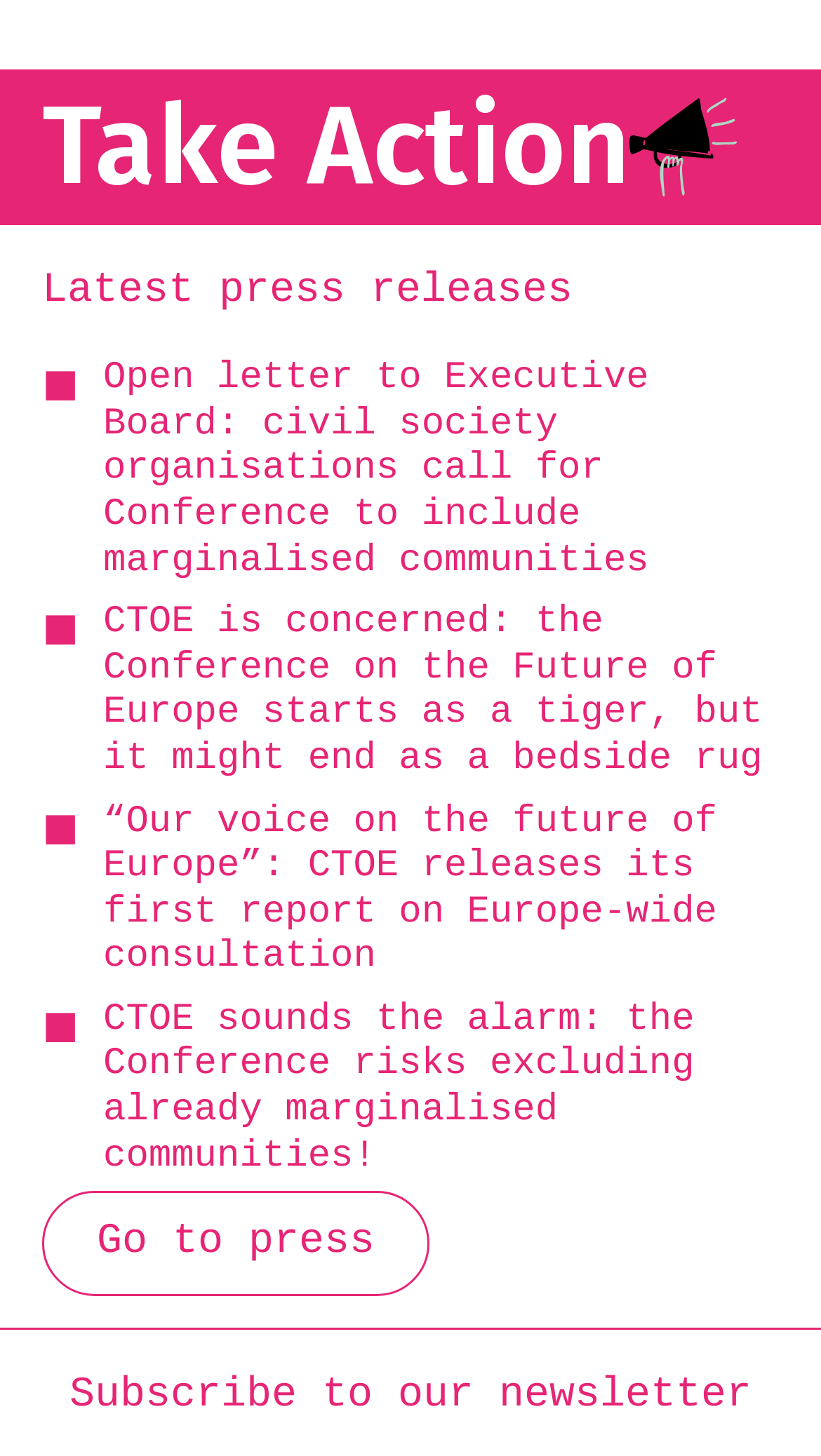Answer the following inquiry with a single word or phrase:
What is the purpose of the 'Subscribe to our newsletter' section?

To subscribe to newsletter